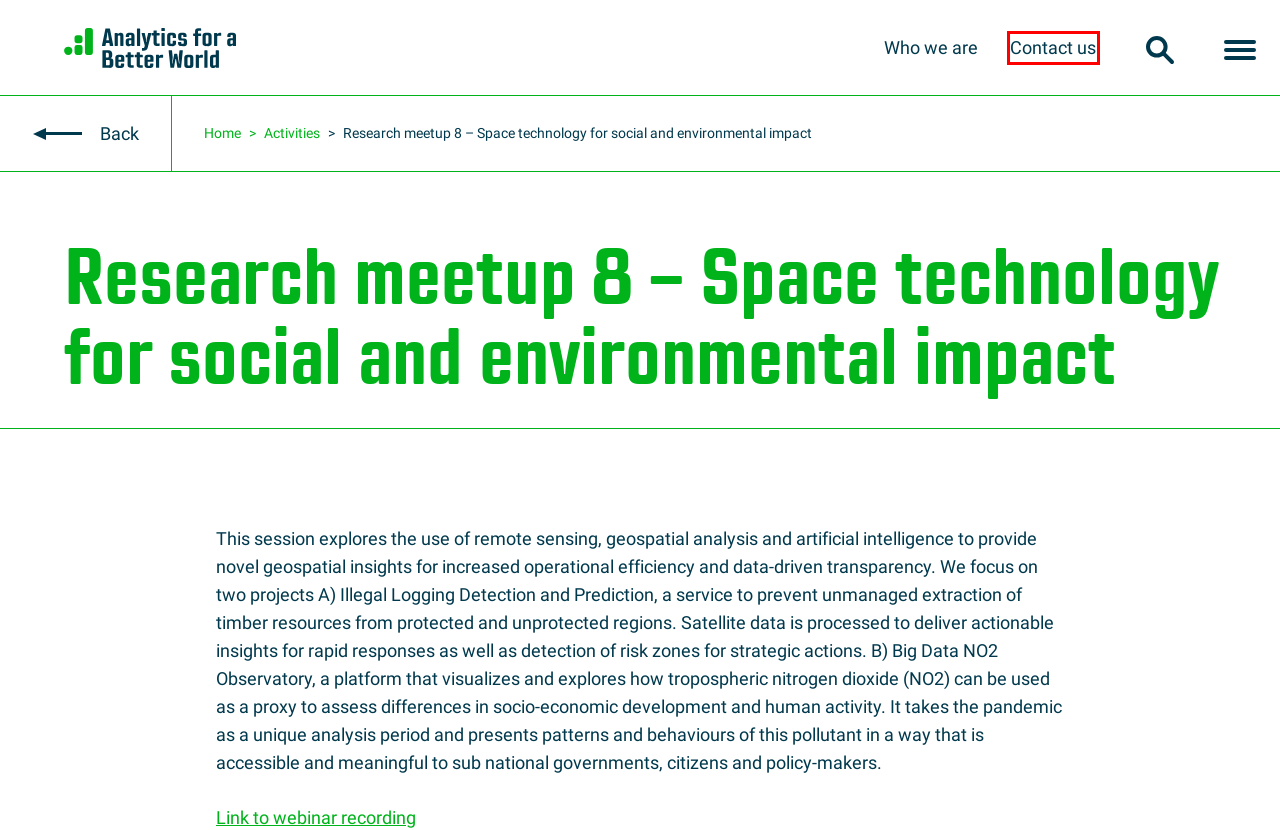Look at the screenshot of a webpage with a red bounding box and select the webpage description that best corresponds to the new page after clicking the element in the red box. Here are the options:
A. Team and organization - Analytics for a Better World
B. Jointly empowering Nonprofits to apply Analytics towards the UN SDGs - Analytics for a Better World
C. Analytics for a Better World Repository - Analytics for a Better World
D. Contact us - Analytics for a Better World
E. Partners - Analytics for a Better World
F. Video Conferencing, Web Conferencing, Webinars, Screen Sharing - Zoom
G. Activities Archive - Analytics for a Better World
H. Who we are - Analytics for a Better World

D